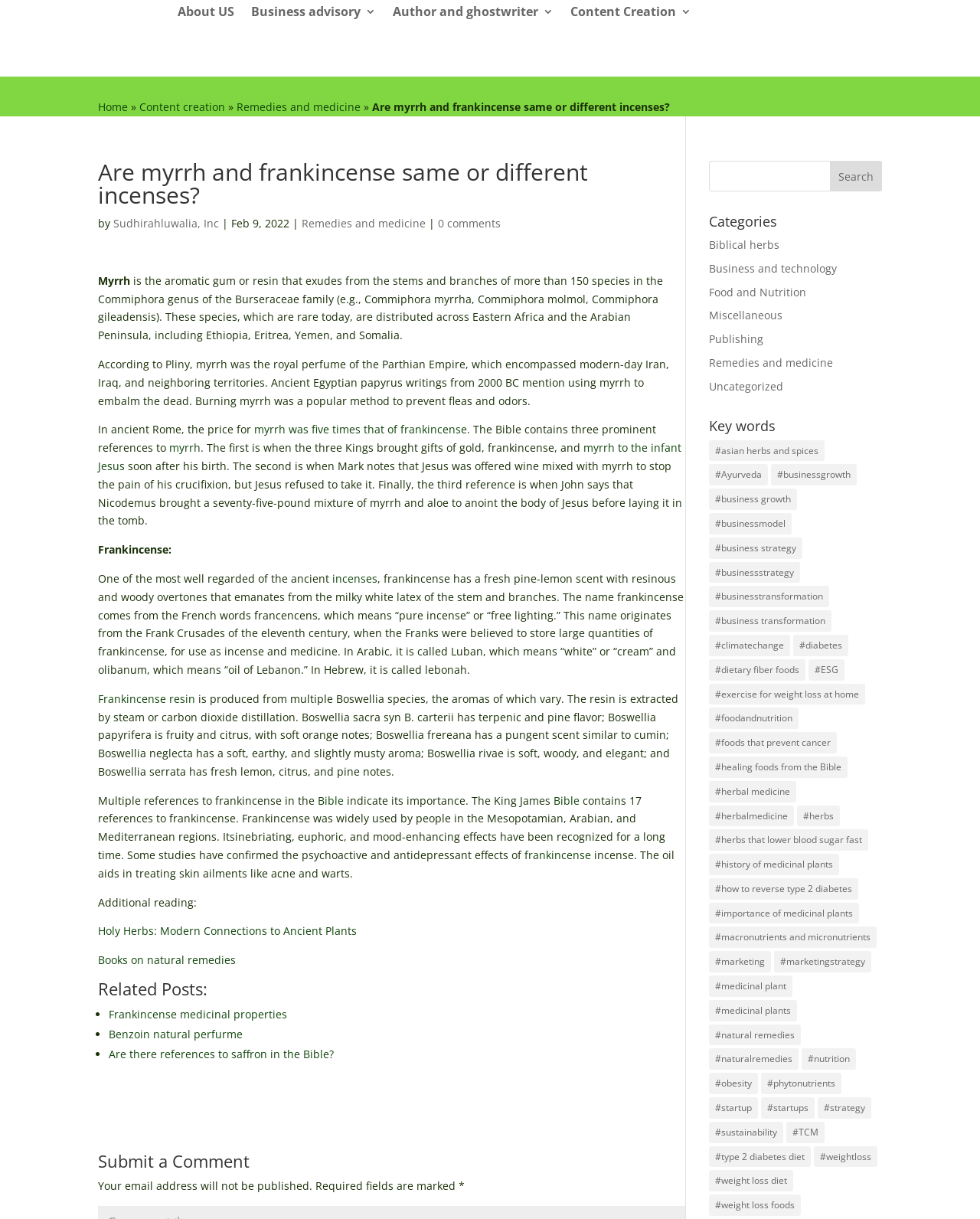Locate the bounding box coordinates of the element that needs to be clicked to carry out the instruction: "Click on Previous page". The coordinates should be given as four float numbers ranging from 0 to 1, i.e., [left, top, right, bottom].

None